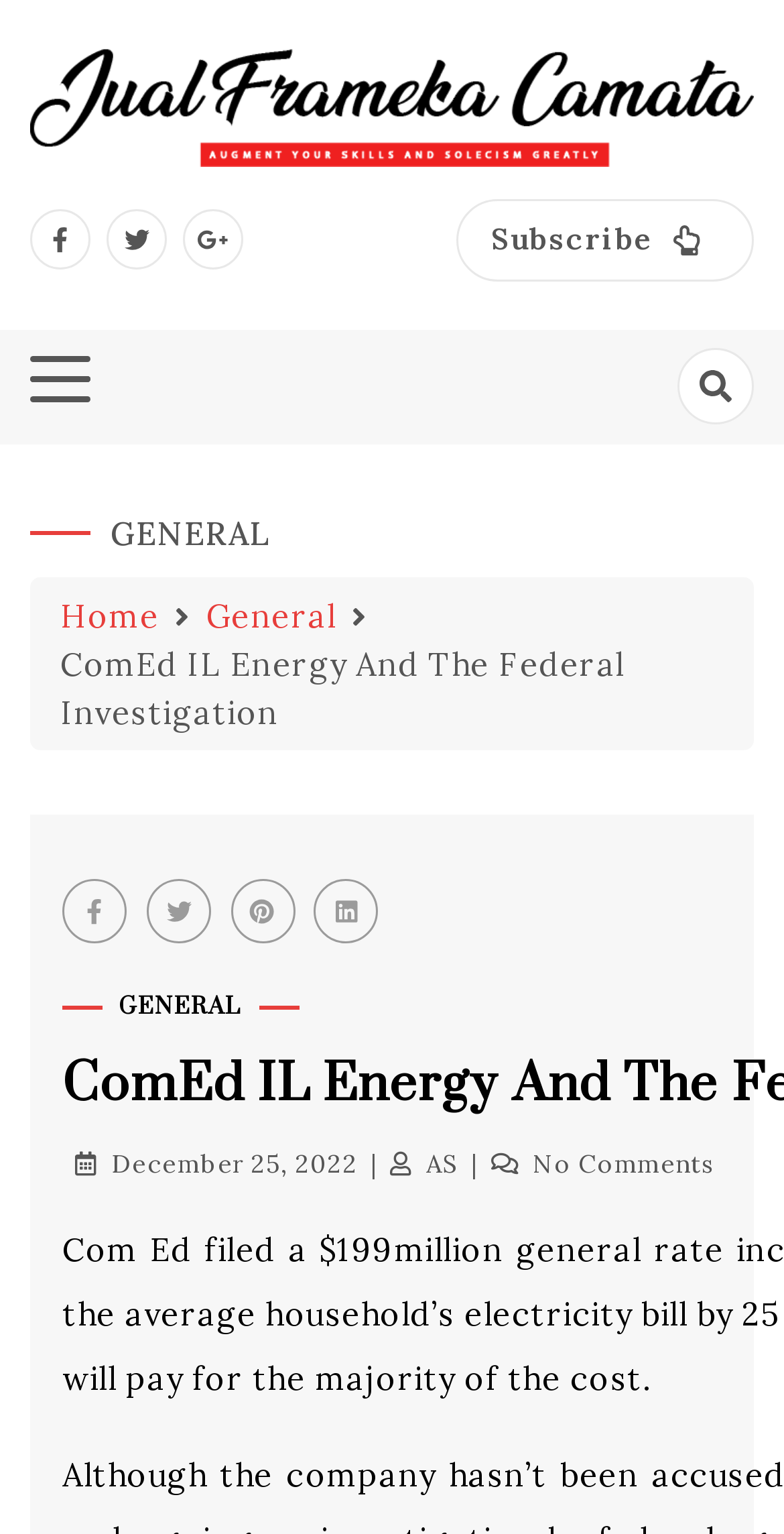Locate the bounding box coordinates of the clickable region to complete the following instruction: "Go to Home page."

[0.077, 0.388, 0.203, 0.414]